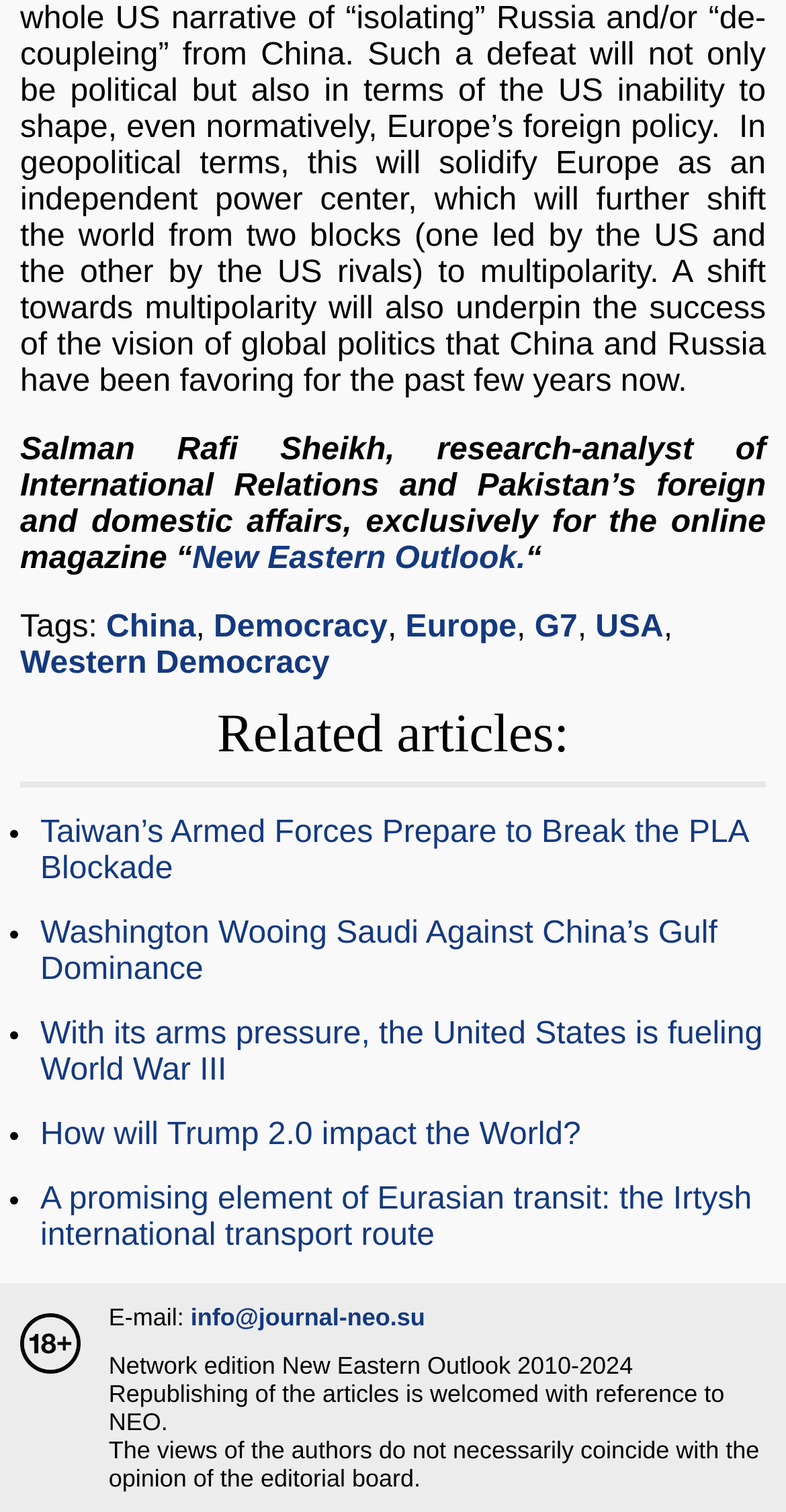Identify the bounding box coordinates for the region of the element that should be clicked to carry out the instruction: "Read article about How will Trump 2.0 impact the World?". The bounding box coordinates should be four float numbers between 0 and 1, i.e., [left, top, right, bottom].

[0.038, 0.739, 0.739, 0.762]